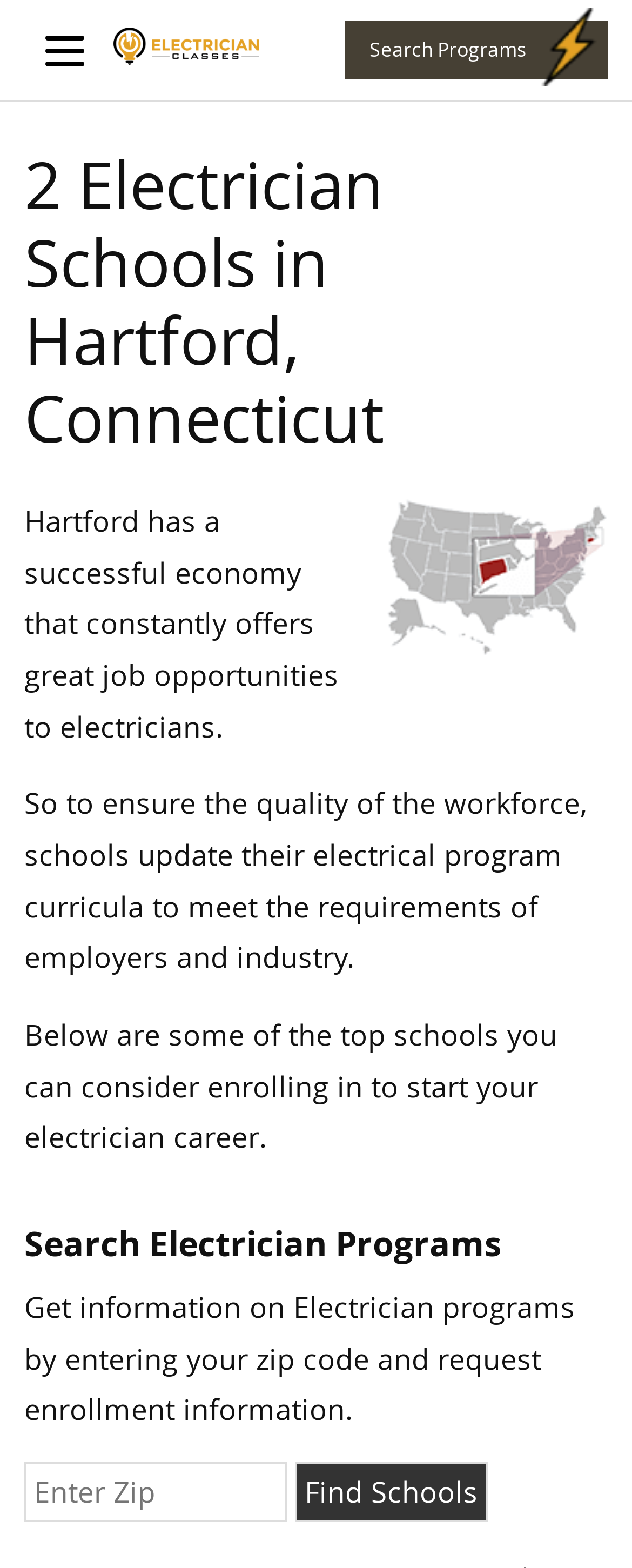What is the purpose of updating electrical program curricula in schools?
From the image, respond using a single word or phrase.

to meet employer and industry requirements